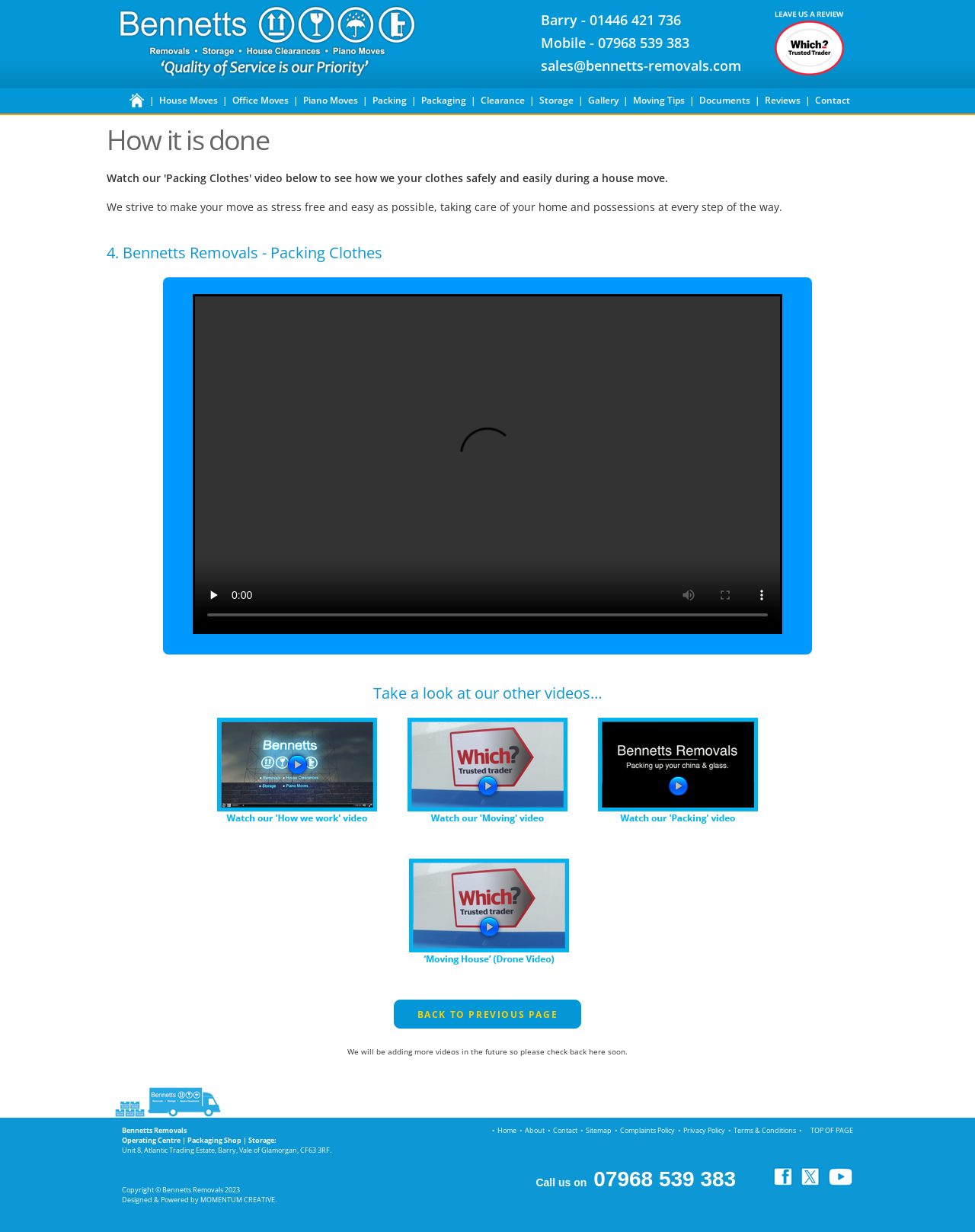Please pinpoint the bounding box coordinates for the region I should click to adhere to this instruction: "check the reviews".

[0.784, 0.076, 0.821, 0.087]